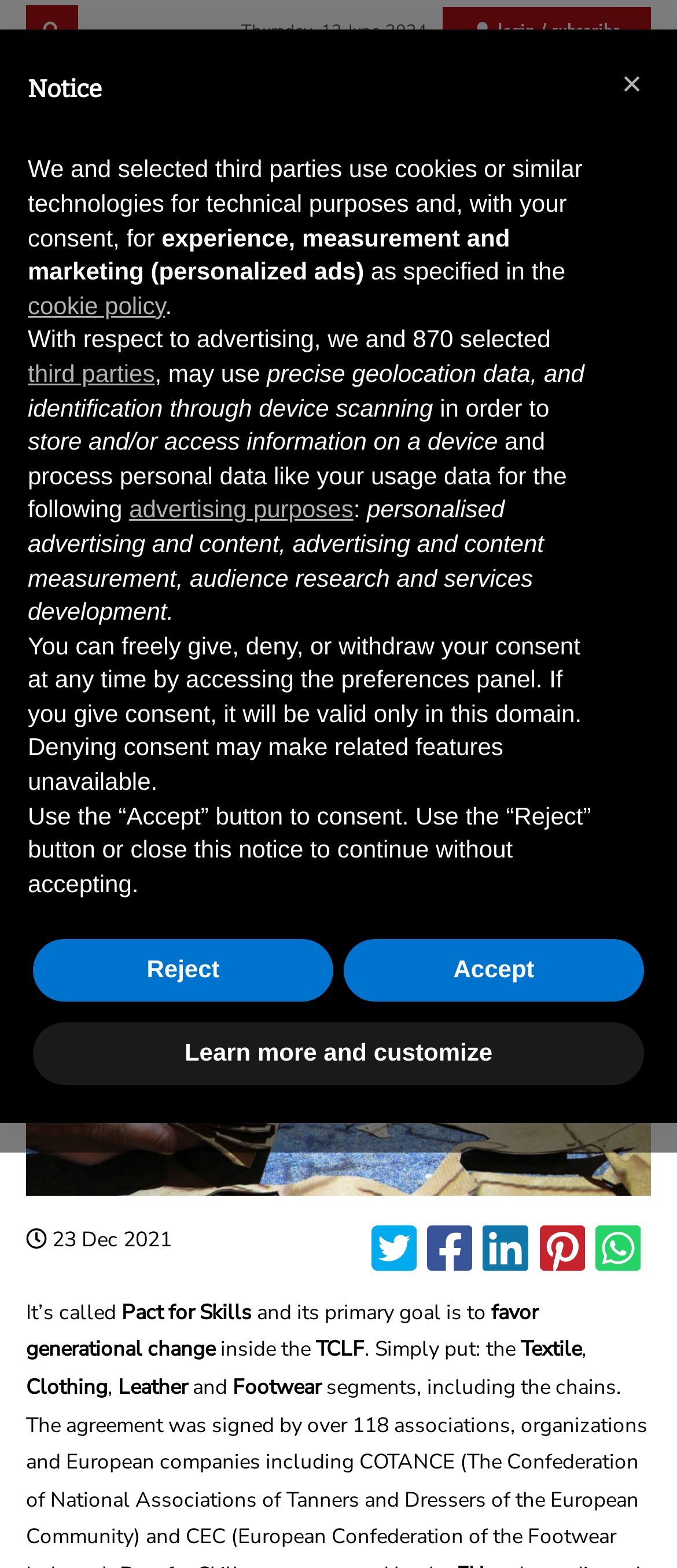Analyze the image and provide a detailed answer to the question: What is the date of the news article?

I found the date of the news article by looking at the text '23 Dec 2021' which is located below the main heading of the article.